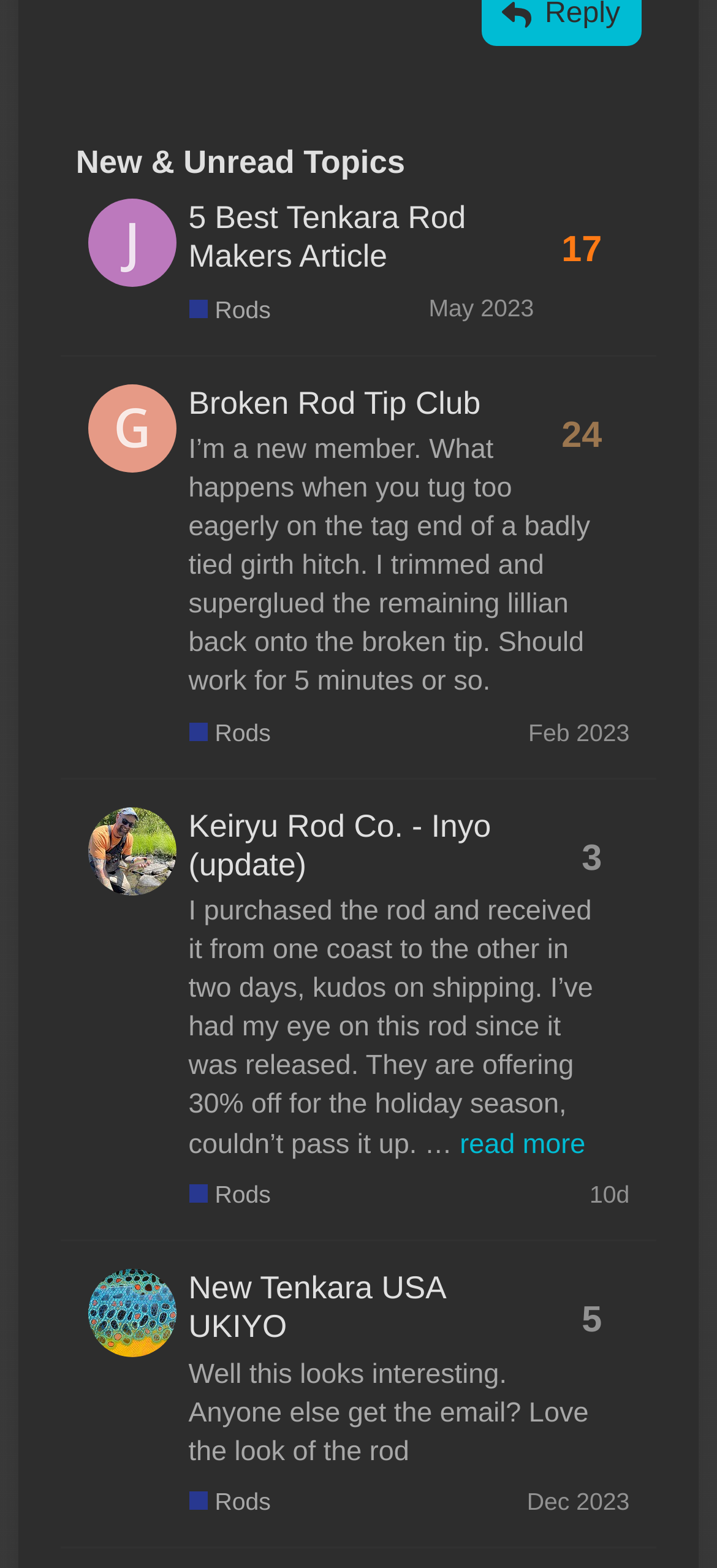When was the topic 'New Tenkara USA UKIYO' created?
Please provide a comprehensive answer based on the information in the image.

I looked at the generic element with the text 'Created: Dec 6, 2023 3:48 am' and found that it is associated with the topic 'New Tenkara USA UKIYO', indicating that the topic was created on Dec 6, 2023.